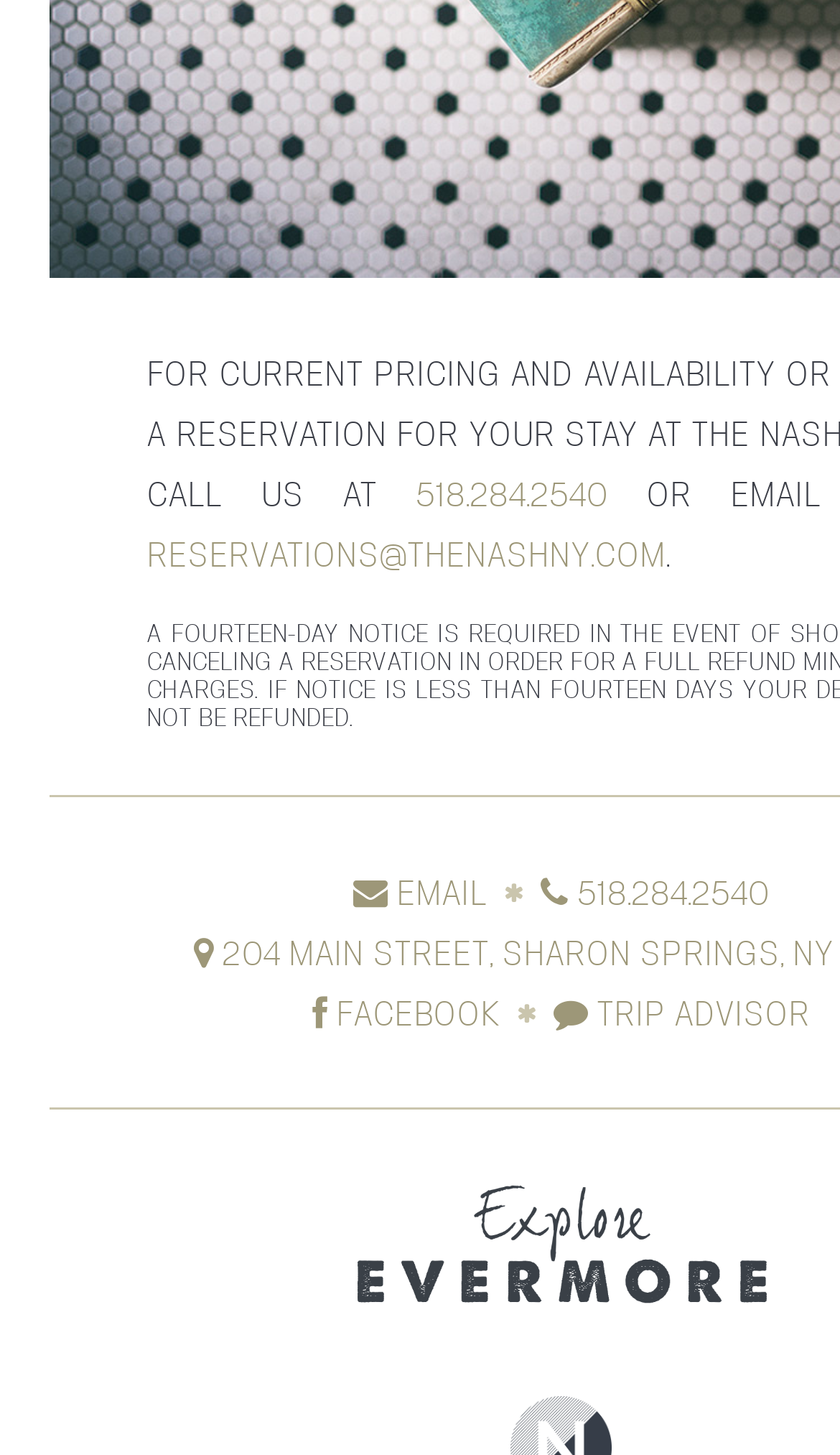Find the bounding box coordinates corresponding to the UI element with the description: "Trip Advisor". The coordinates should be formatted as [left, top, right, bottom], with values as floats between 0 and 1.

[0.659, 0.683, 0.964, 0.709]